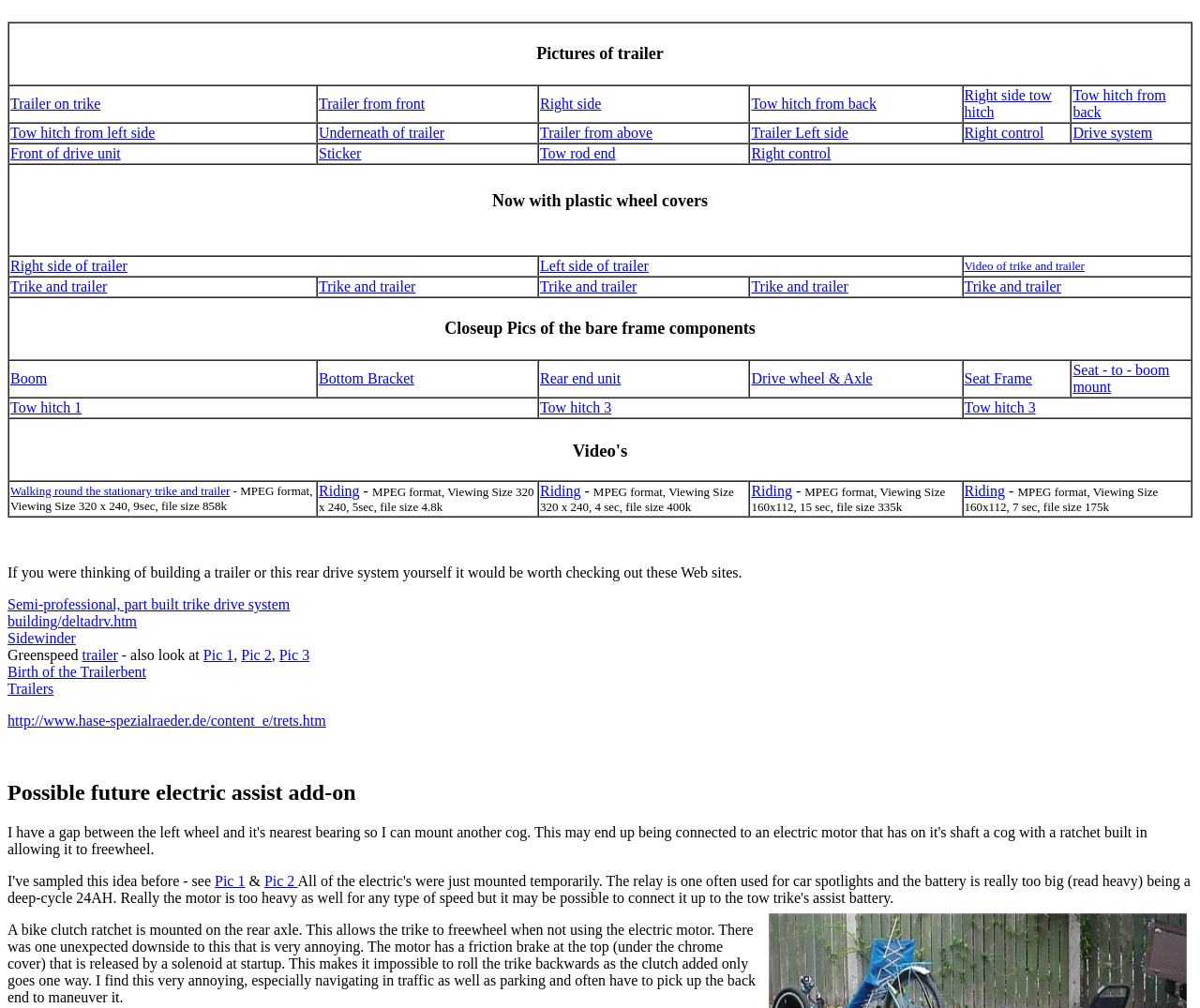Please locate the bounding box coordinates for the element that should be clicked to achieve the following instruction: "Open 'Video of trike and trailer'". Ensure the coordinates are given as four float numbers between 0 and 1, i.e., [left, top, right, bottom].

[0.804, 0.255, 0.904, 0.271]